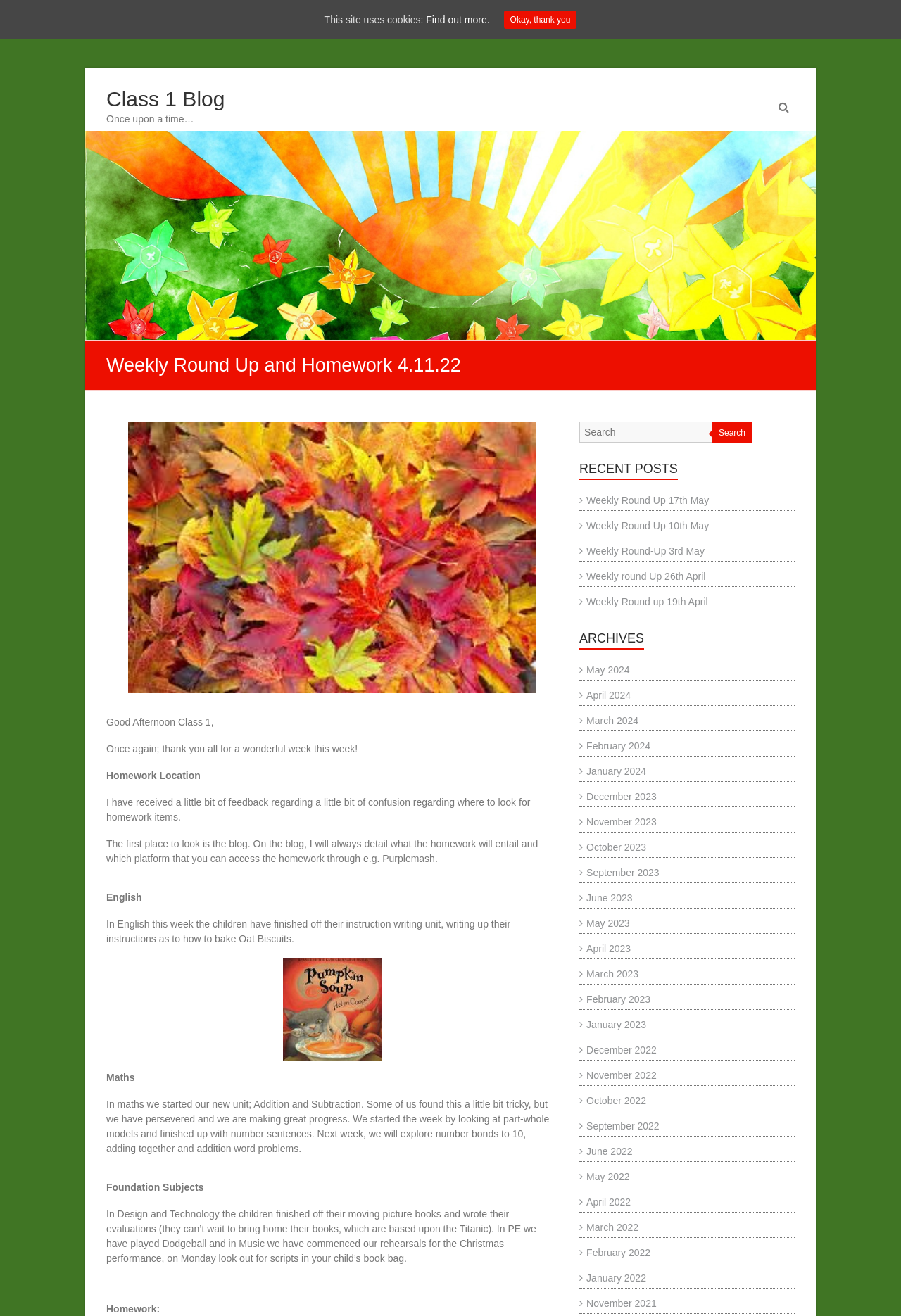Create a detailed summary of all the visual and textual information on the webpage.

This webpage is a blog post from Class 1, titled "Weekly Round Up and Homework 4.11.22". At the top, there is a link to "Skip to content" and a heading that reads "Class 1 Blog". Below this, there is a brief introduction that says "Once upon a time…". 

To the right of the introduction, there is a large image that takes up most of the width of the page. Below the image, there is a heading that reads "Weekly Round Up and Homework 4.11.22". This section contains several paragraphs of text, including a message from the teacher, information about homework, and updates on various subjects such as English, Maths, and Foundation Subjects.

On the right-hand side of the page, there is a search bar and a button to search. Below this, there are two sections: "RECENT POSTS" and "ARCHIVES". The "RECENT POSTS" section lists several links to recent blog posts, while the "ARCHIVES" section lists links to posts from various months and years.

At the very bottom of the page, there is a message that says "This site uses cookies:" with a link to "Find out more" and a button to click "Okay, thank you".